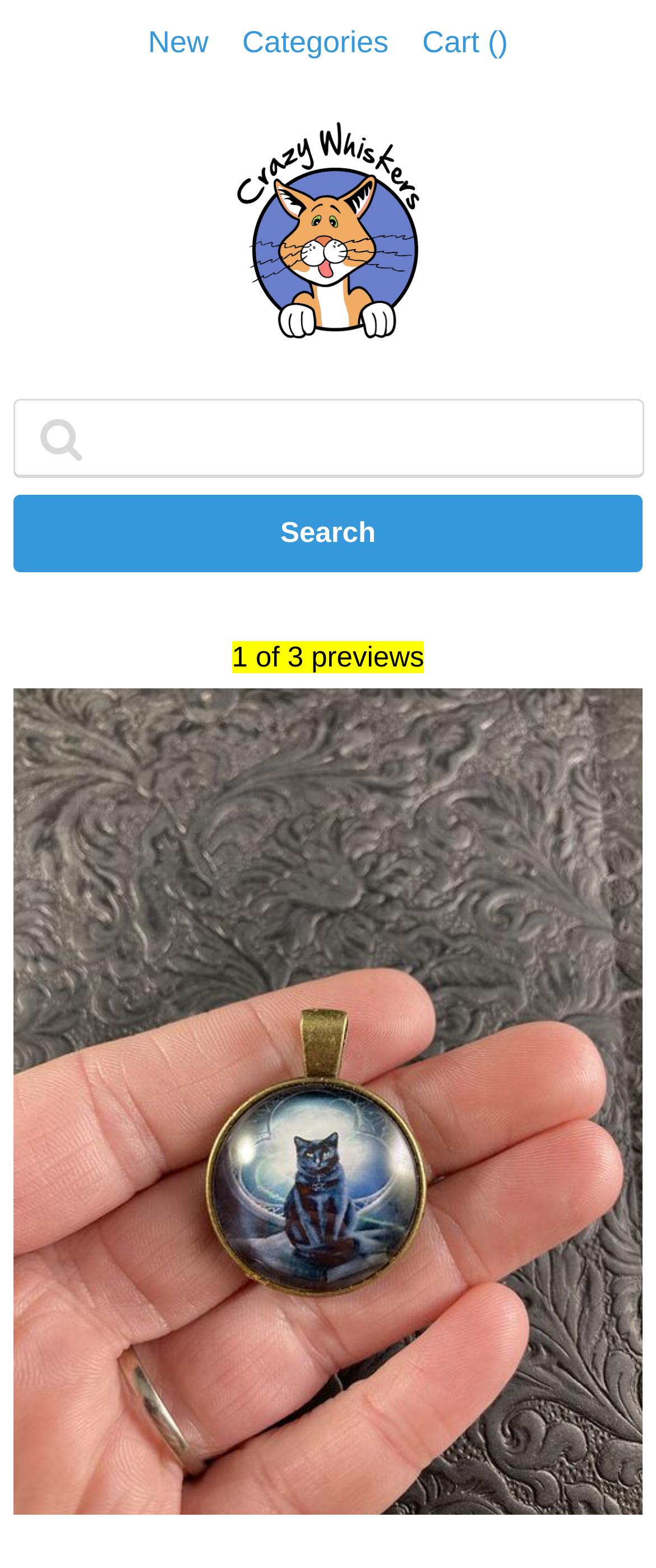Please extract the primary headline from the webpage.

Black Witch Cat Sitting on a Spell Book Halloween Pendant Jewelry Necklace